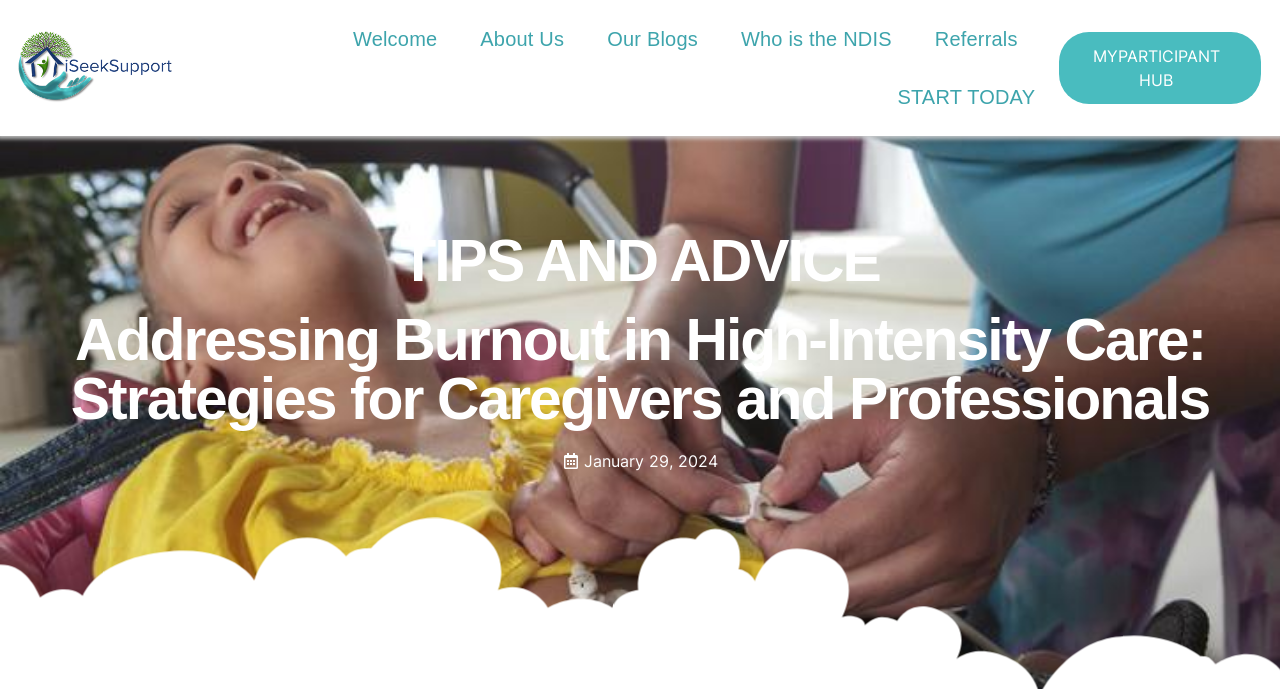How many sections are there on the webpage?
Observe the image and answer the question with a one-word or short phrase response.

2